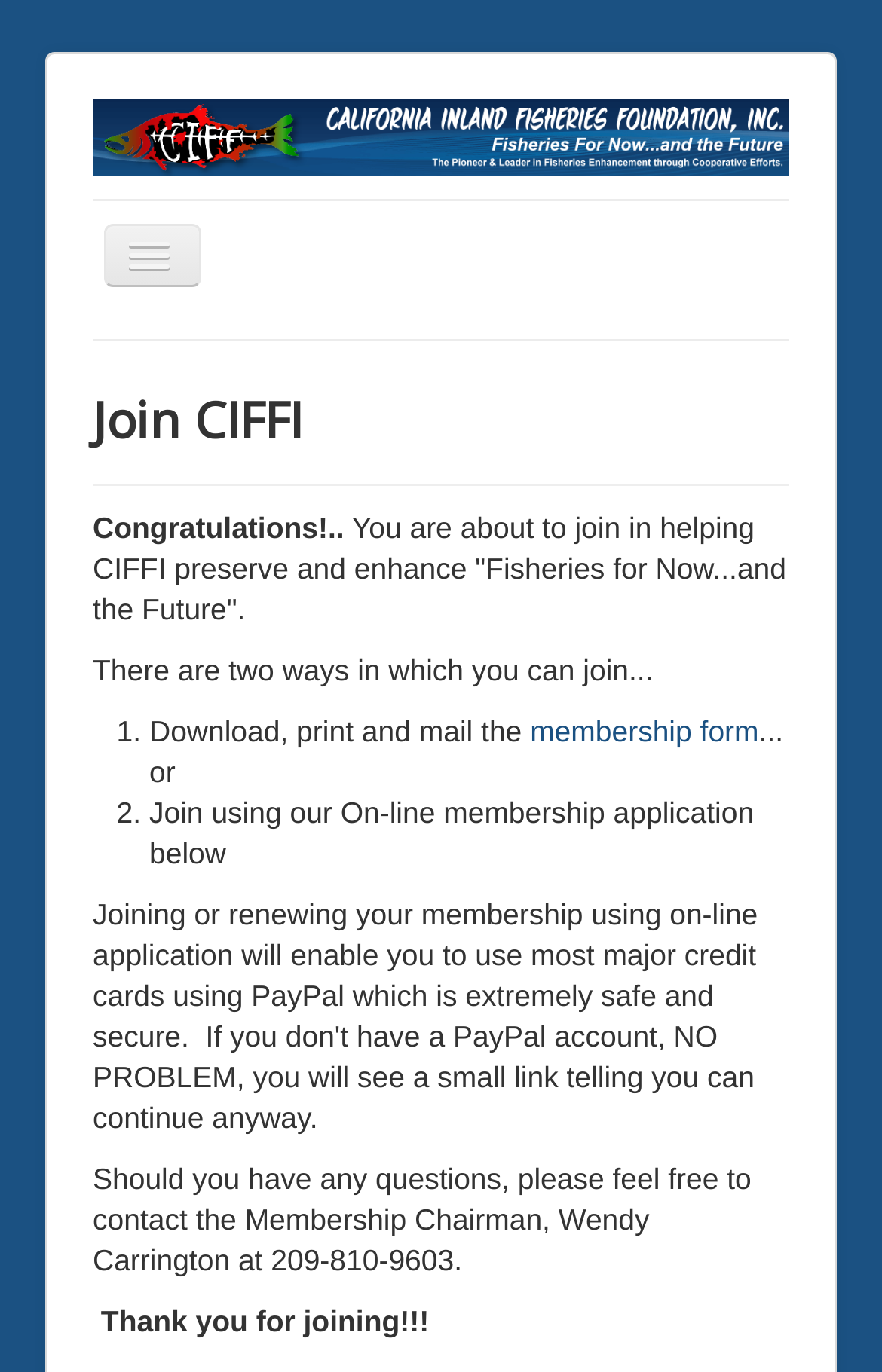Please specify the bounding box coordinates in the format (top-left x, top-left y, bottom-right x, bottom-right y), with all values as floating point numbers between 0 and 1. Identify the bounding box of the UI element described by: March 2016

None